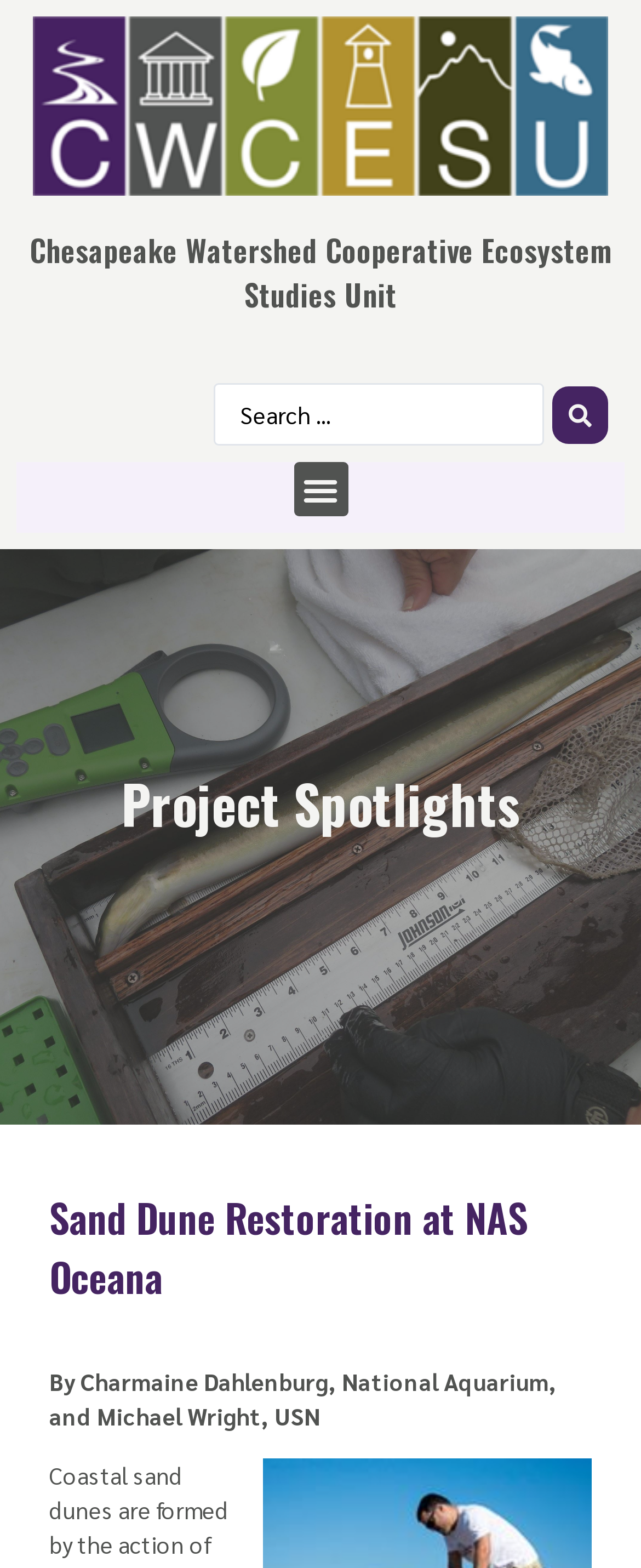Determine the bounding box coordinates (top-left x, top-left y, bottom-right x, bottom-right y) of the UI element described in the following text: aria-label="search submit"

[0.862, 0.246, 0.949, 0.283]